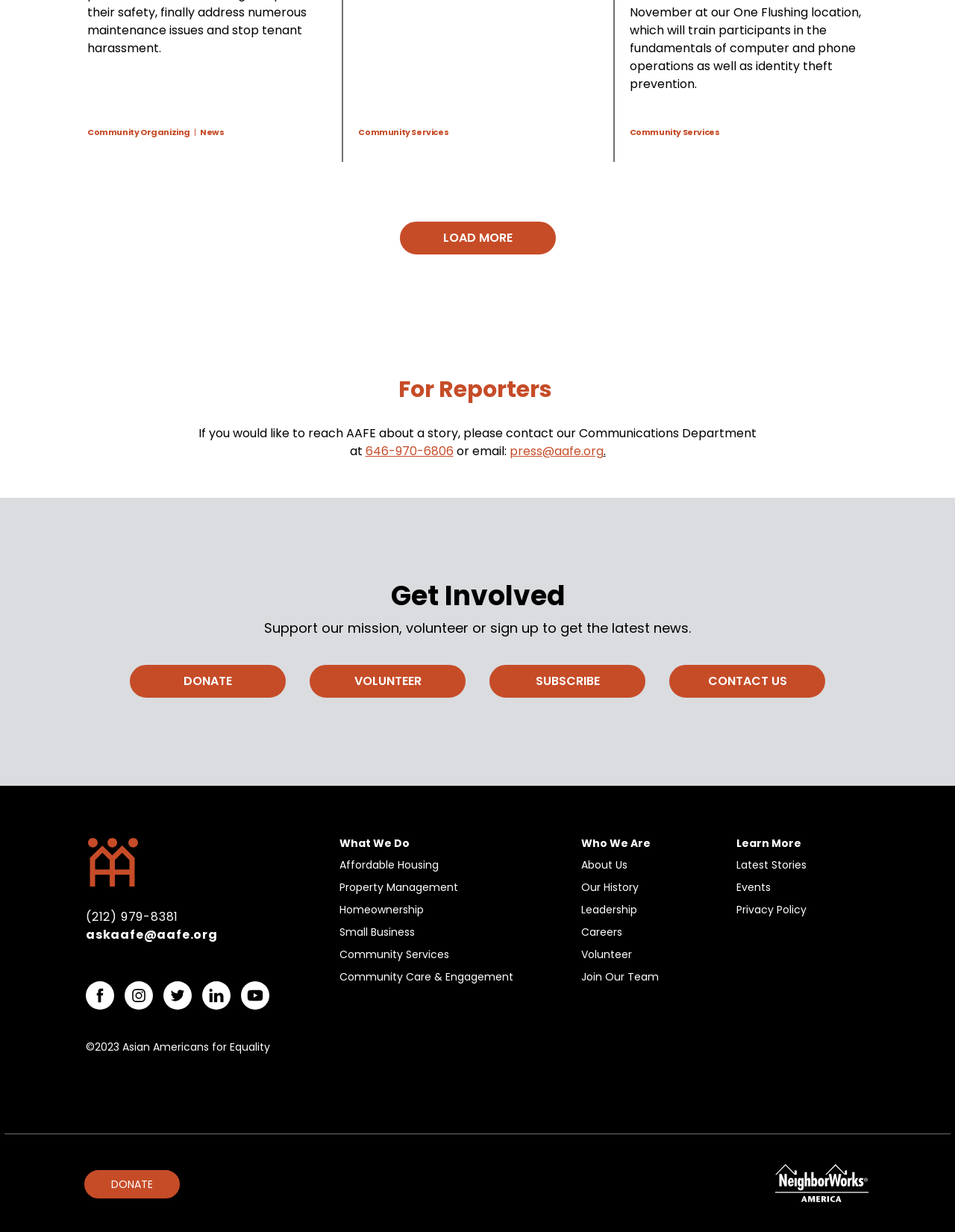Can you look at the image and give a comprehensive answer to the question:
What is the organization's contact email?

I found the contact email by looking at the 'For Reporters' section, where it says 'If you would like to reach AAFE about a story, please contact our Communications Department at ... email: press@aafe.org'.